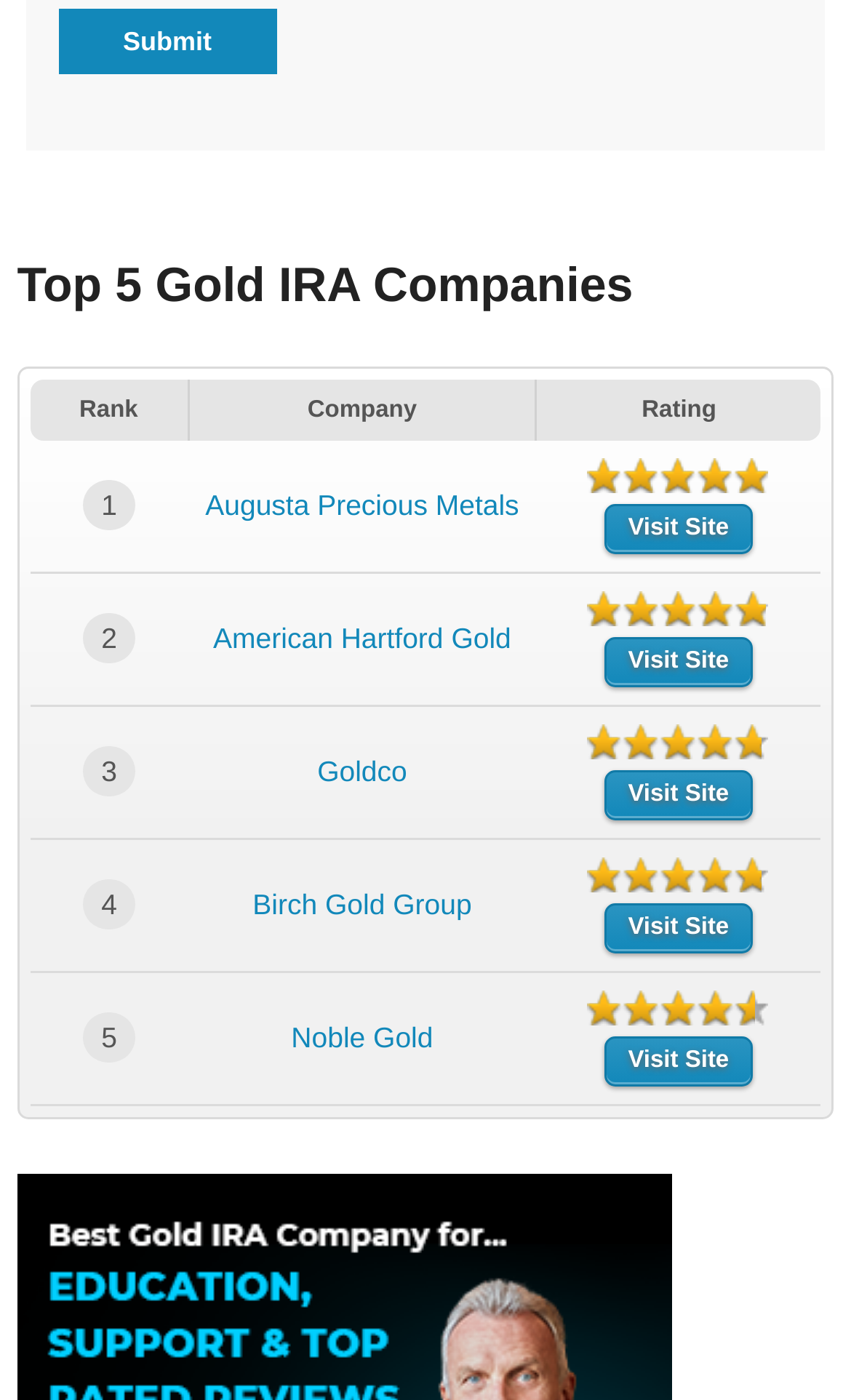Identify the bounding box coordinates of the clickable region to carry out the given instruction: "Visit Augusta Precious Metals".

[0.241, 0.349, 0.61, 0.372]